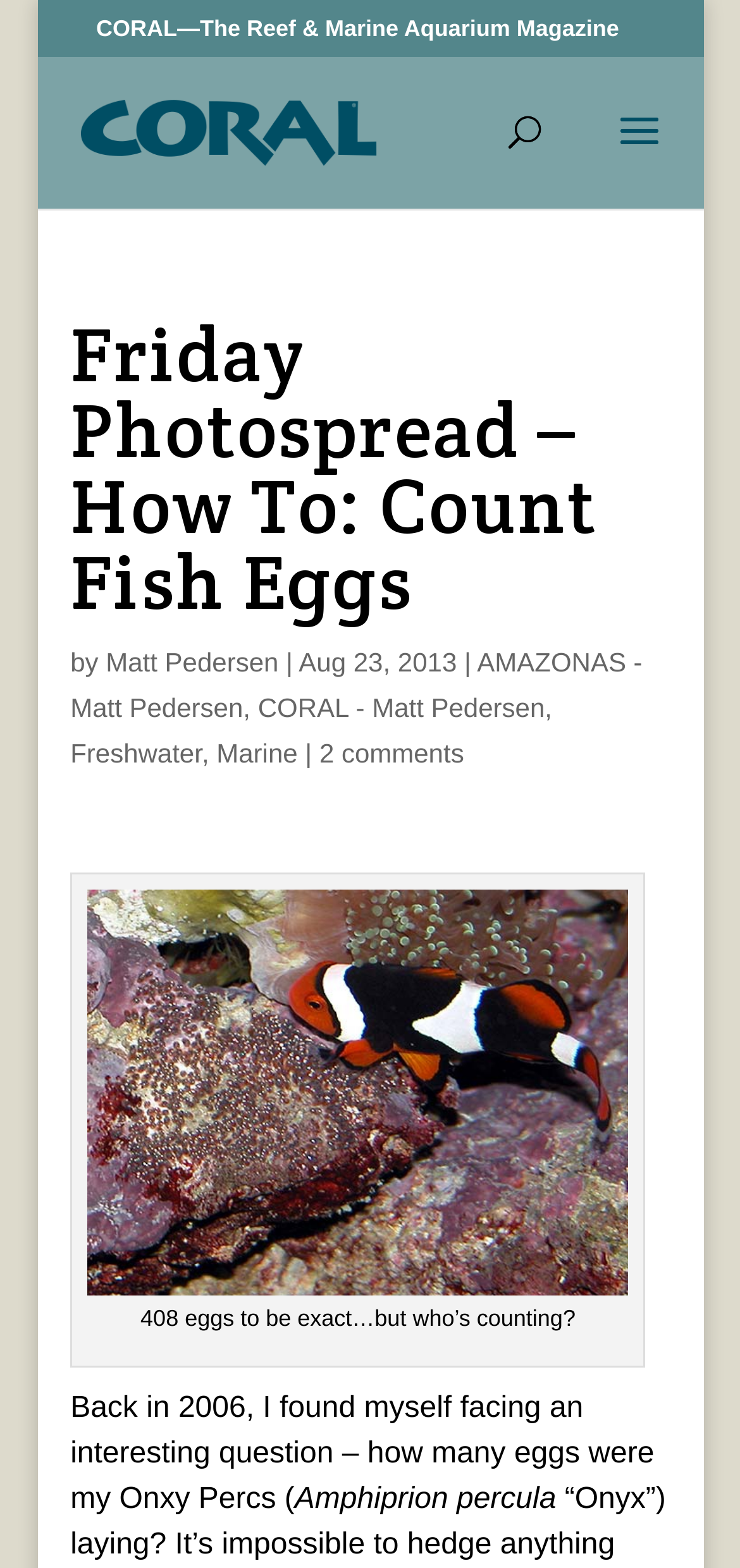What is the date of the article?
Using the image as a reference, answer the question in detail.

The date of the article is mentioned below the title, where it says 'Aug 23, 2013'.